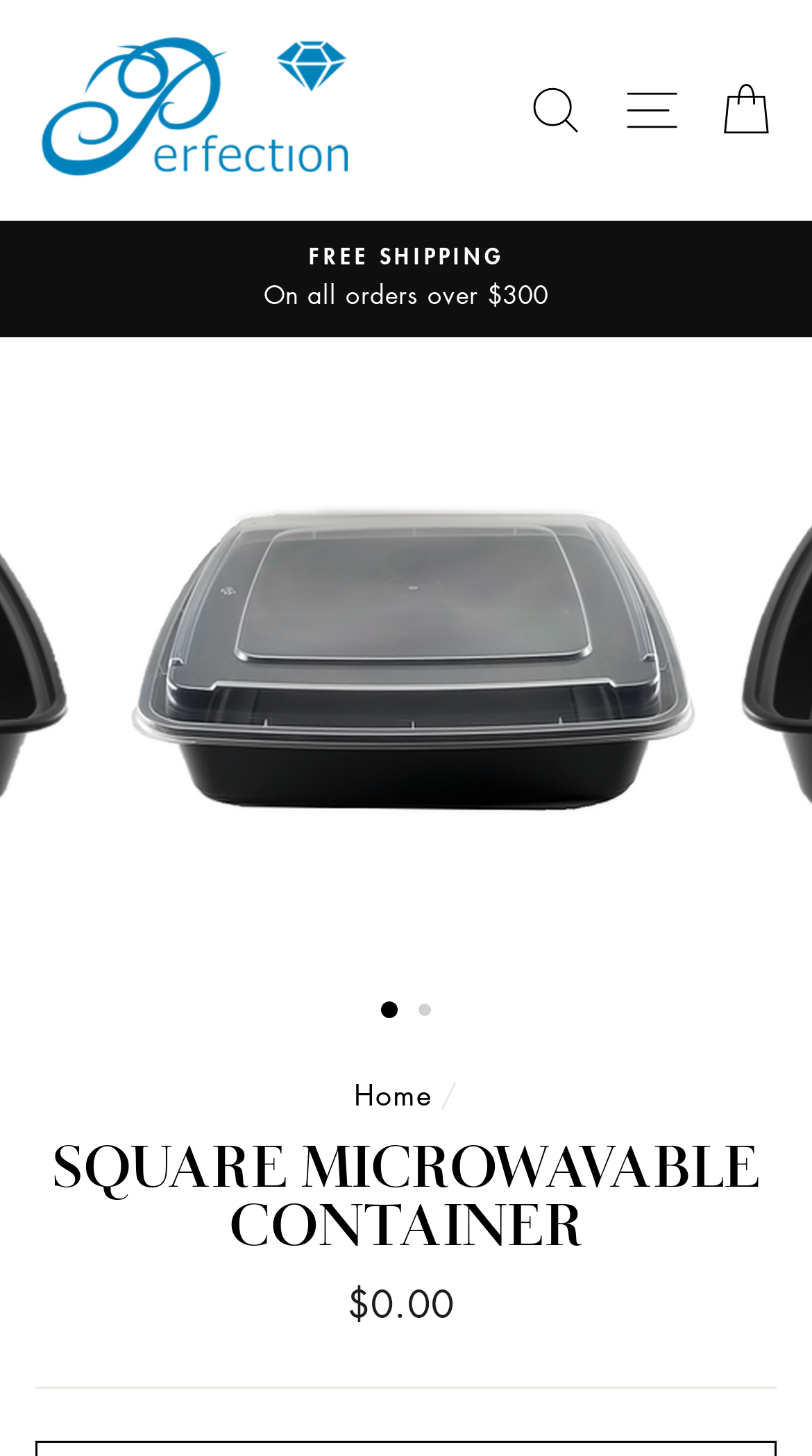Identify the bounding box coordinates for the region of the element that should be clicked to carry out the instruction: "Click the 'SEARCH' link". The bounding box coordinates should be four float numbers between 0 and 1, i.e., [left, top, right, bottom].

[0.628, 0.044, 0.743, 0.108]